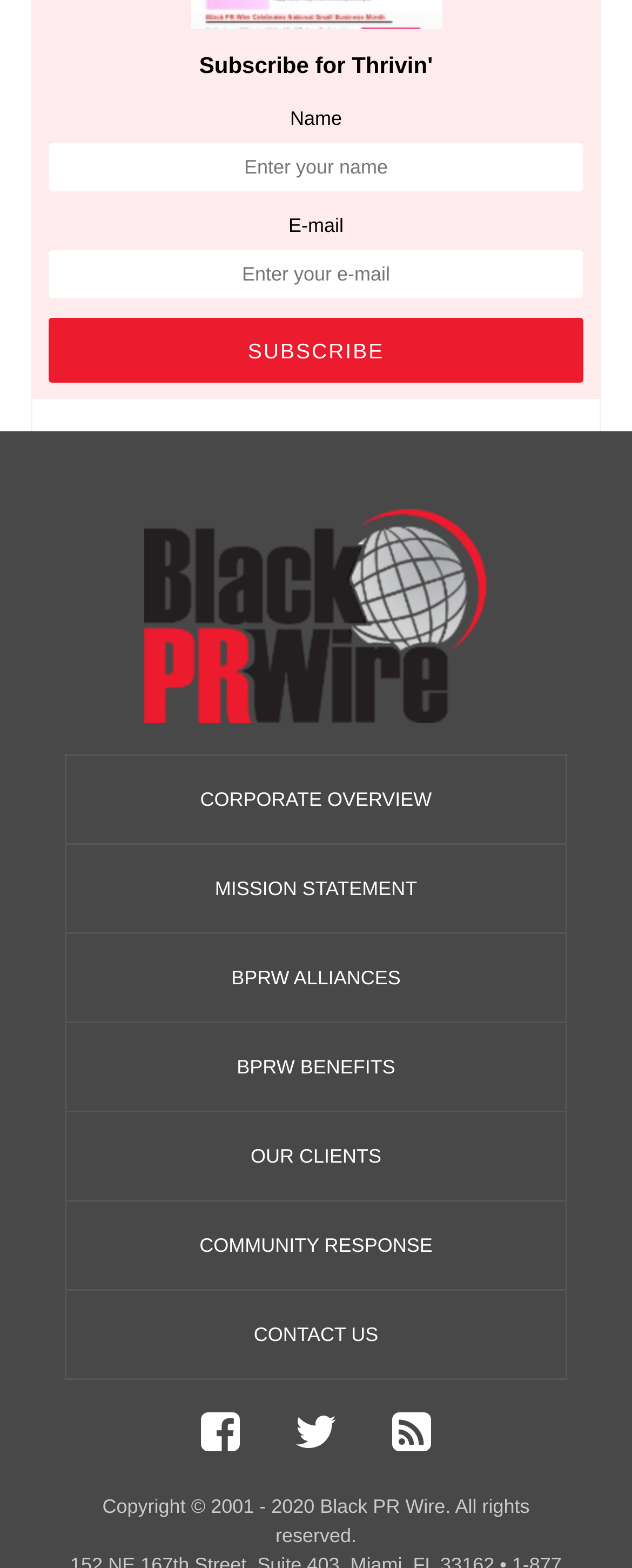Using the webpage screenshot and the element description Subscribe, determine the bounding box coordinates. Specify the coordinates in the format (top-left x, top-left y, bottom-right x, bottom-right y) with values ranging from 0 to 1.

[0.077, 0.203, 0.923, 0.244]